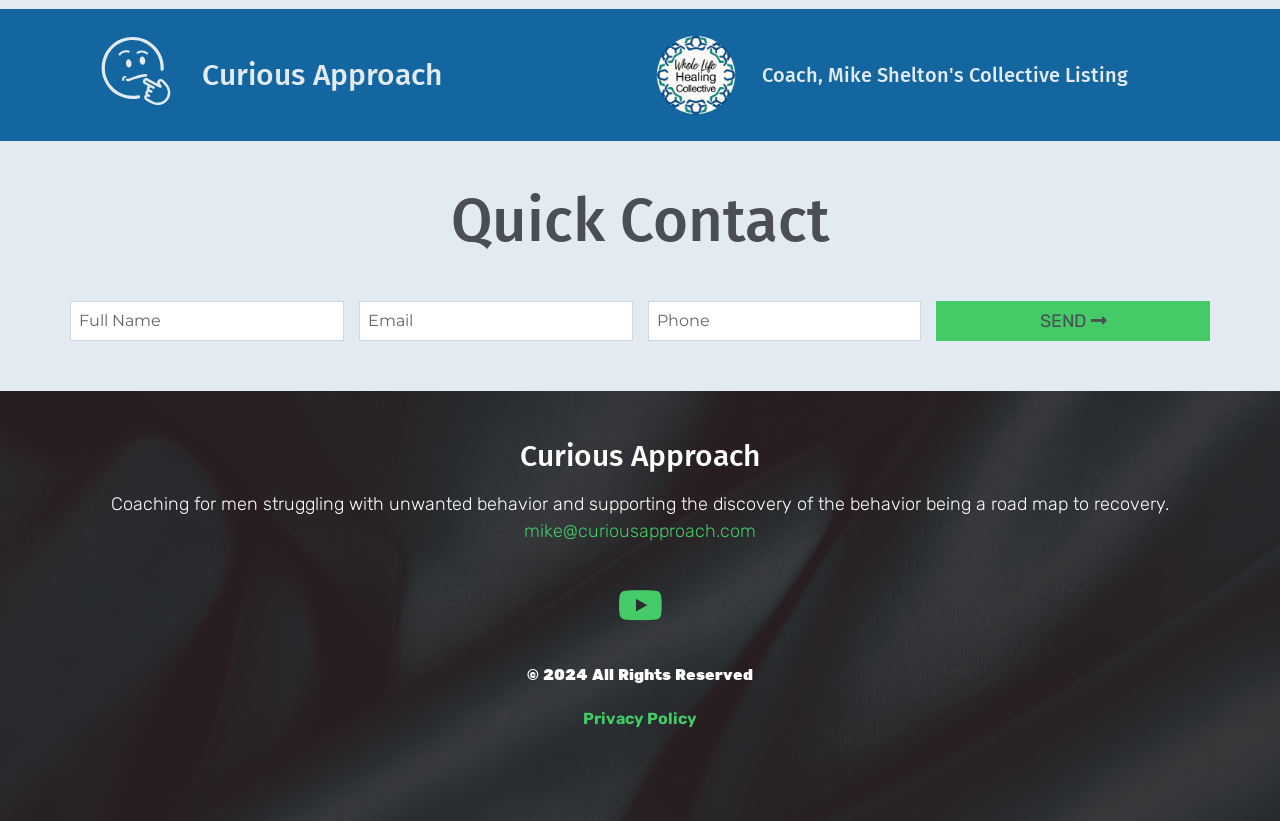What is the name of the coach?
Ensure your answer is thorough and detailed.

The name of the coach can be found in the heading 'Coach, Mike Shelton's Collective Listing' which is located at the top of the webpage.